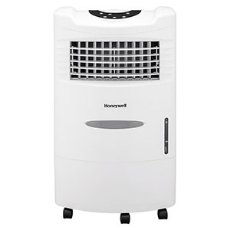Please provide a one-word or phrase answer to the question: 
What is the purpose of the wheels on the air cooler?

easy mobility